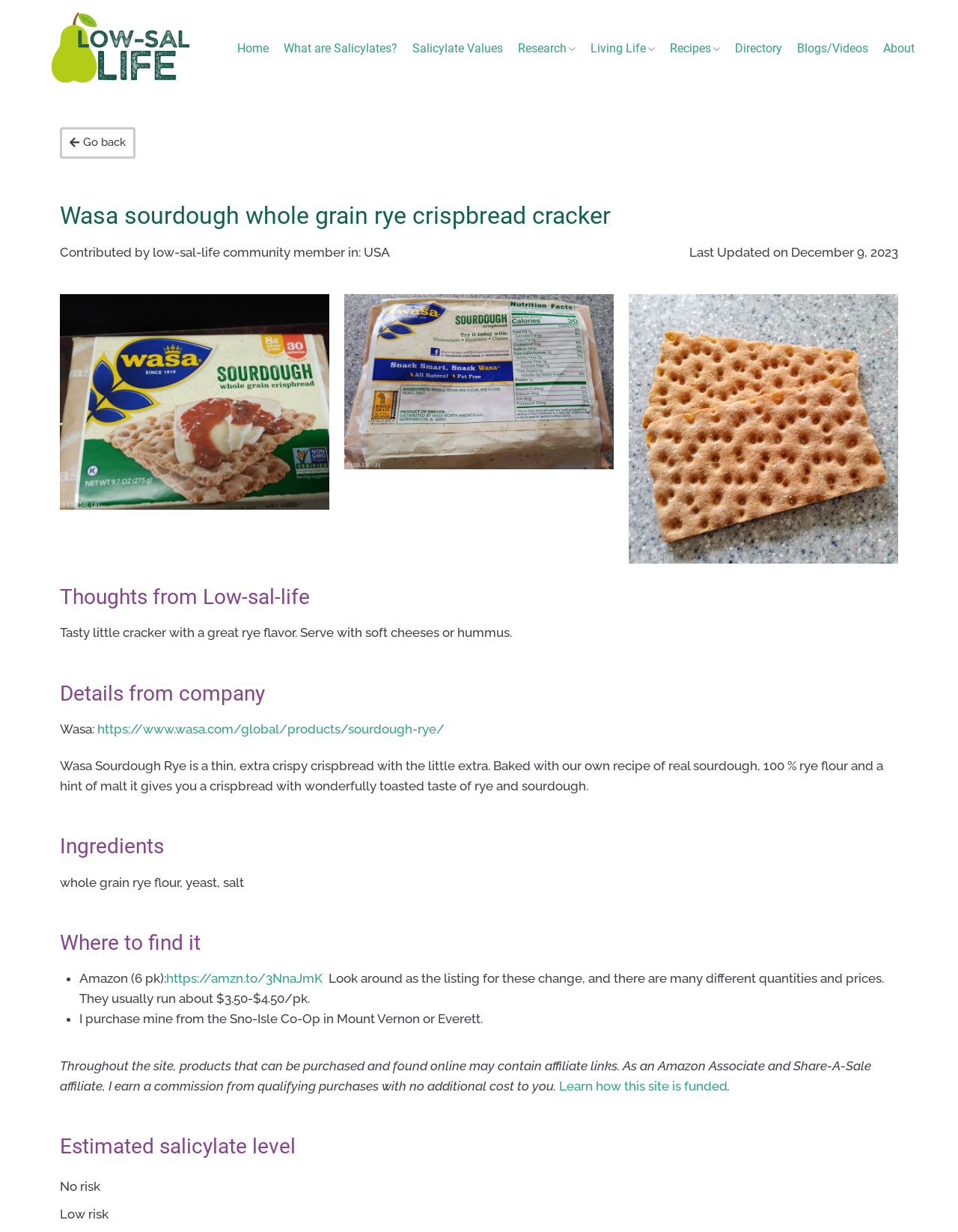Please identify the bounding box coordinates of the area I need to click to accomplish the following instruction: "Visit the home page".

[0.248, 0.033, 0.28, 0.047]